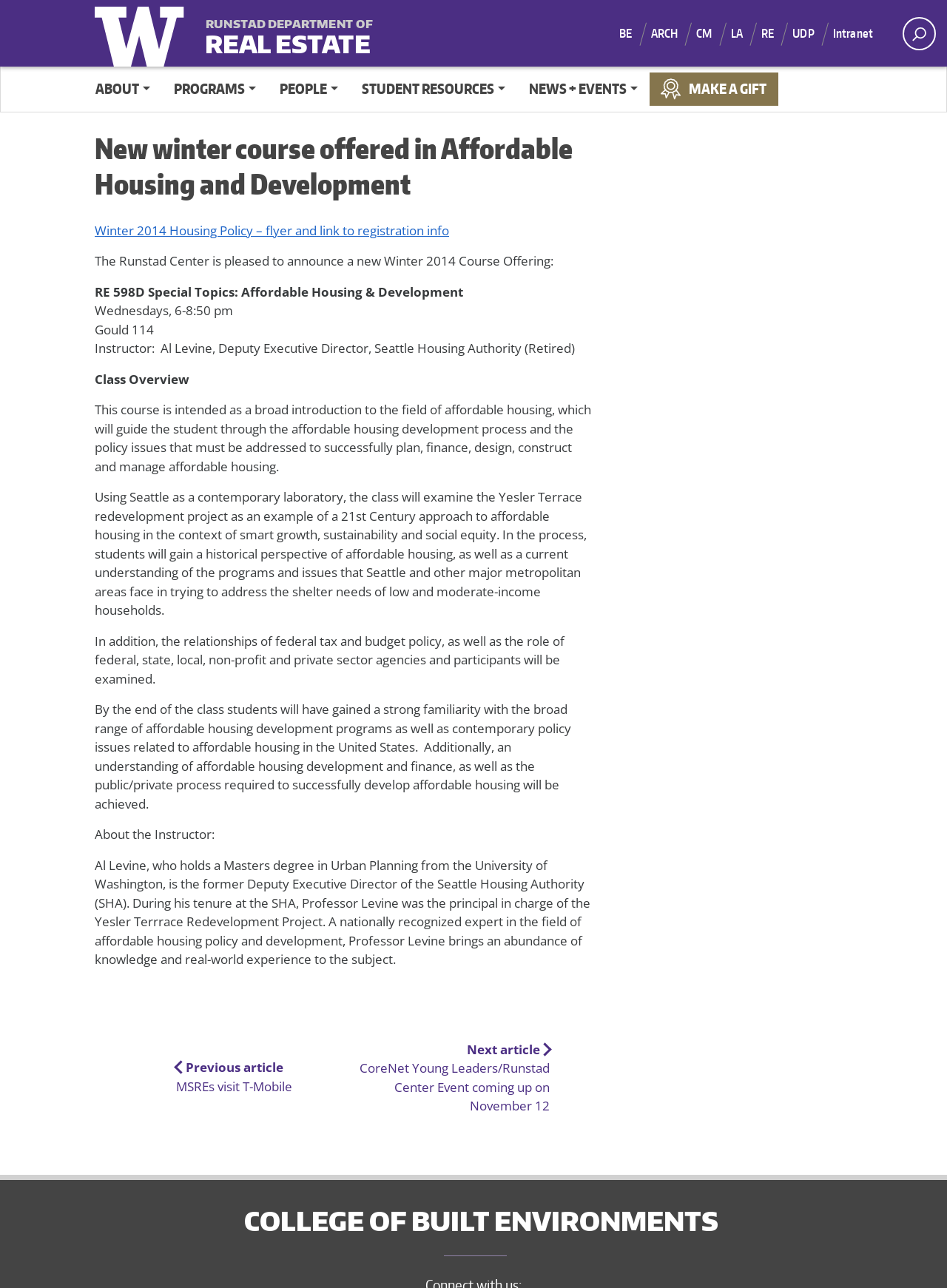Please find the bounding box for the UI component described as follows: "Make a Gift".

[0.715, 0.056, 0.822, 0.082]